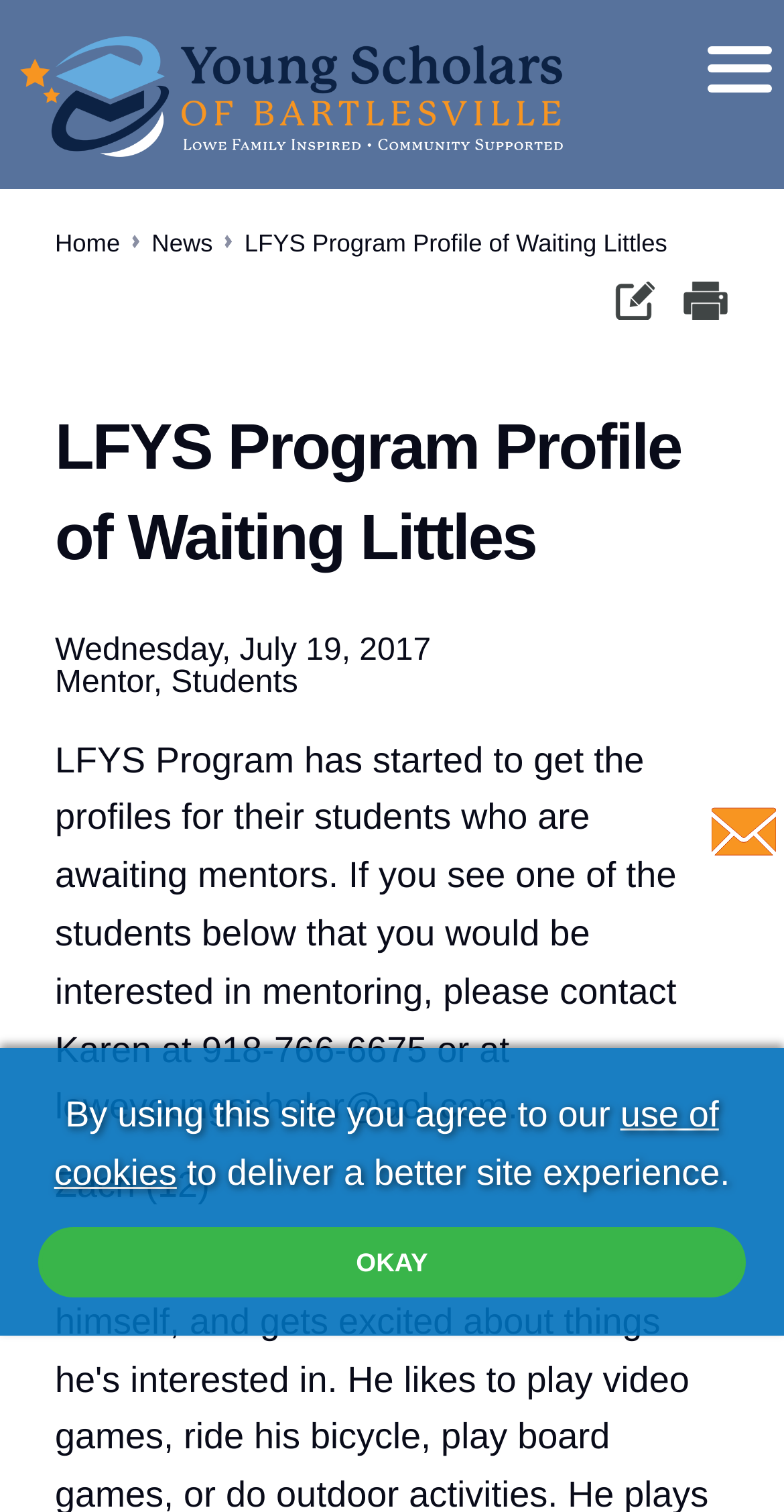Respond to the question with just a single word or phrase: 
How many links are in the breadcrumb navigation?

3